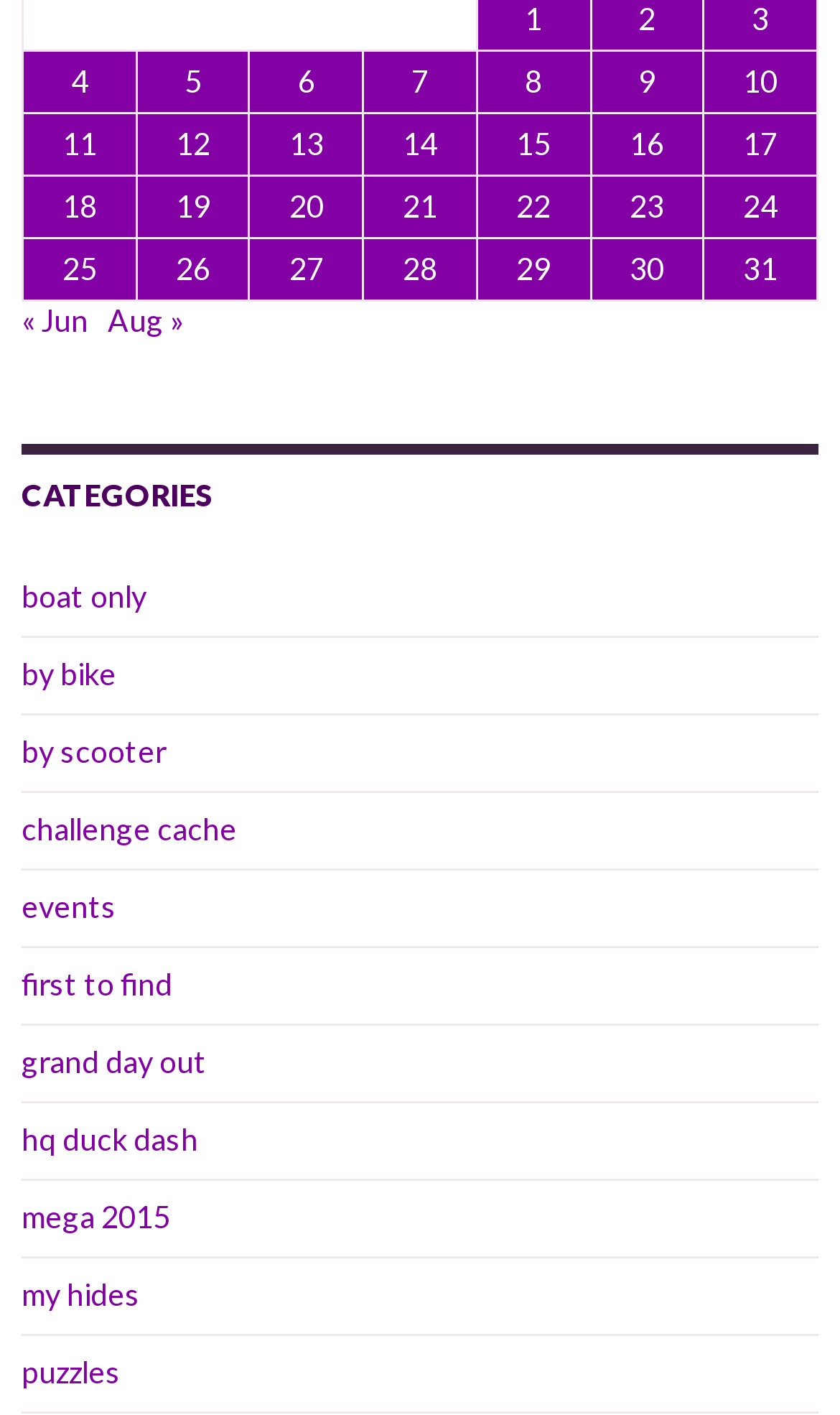Please specify the bounding box coordinates of the clickable region to carry out the following instruction: "Go to previous month". The coordinates should be four float numbers between 0 and 1, in the format [left, top, right, bottom].

[0.026, 0.214, 0.105, 0.239]